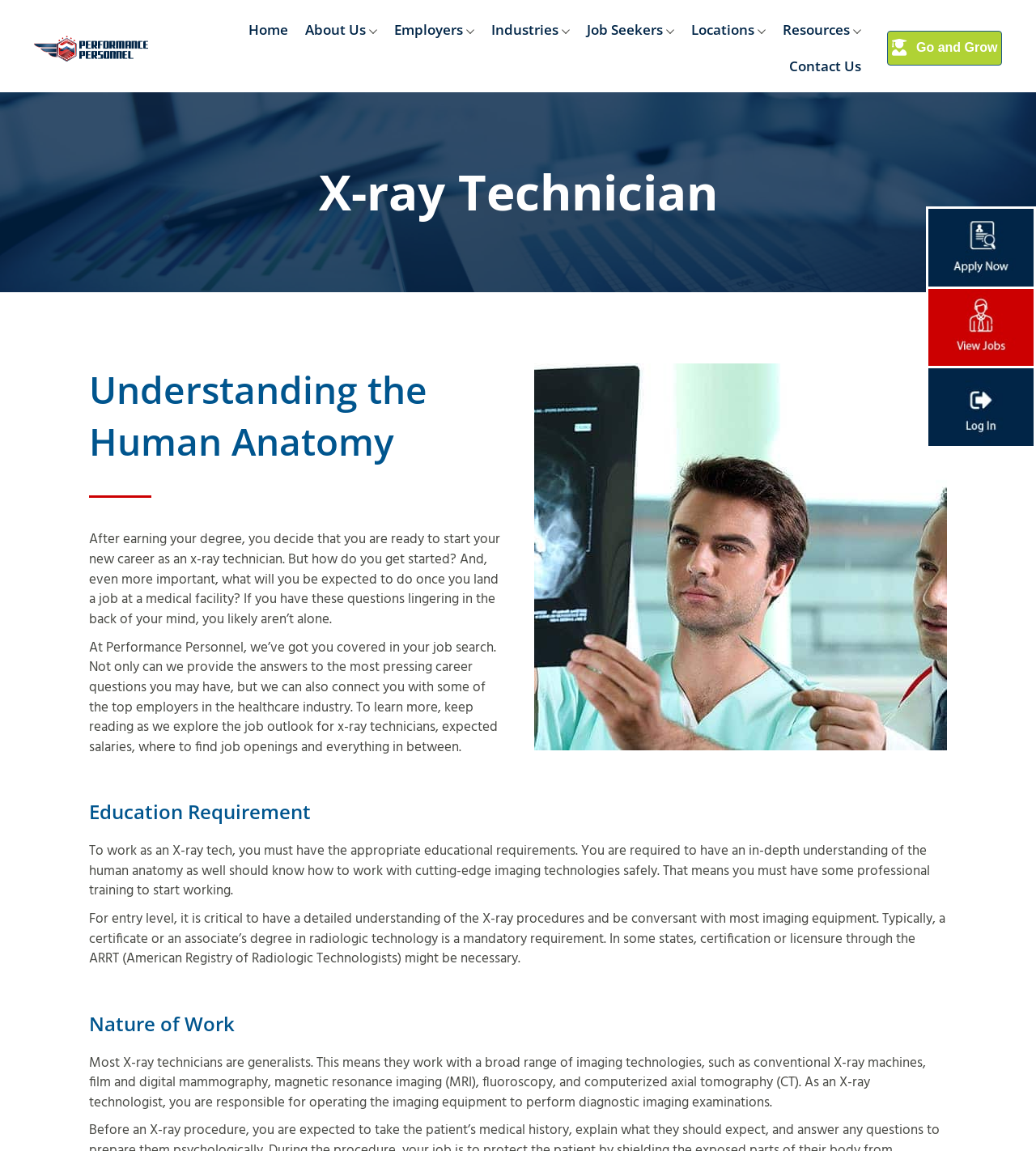Please mark the bounding box coordinates of the area that should be clicked to carry out the instruction: "Login to your account".

[0.894, 0.32, 1.0, 0.389]